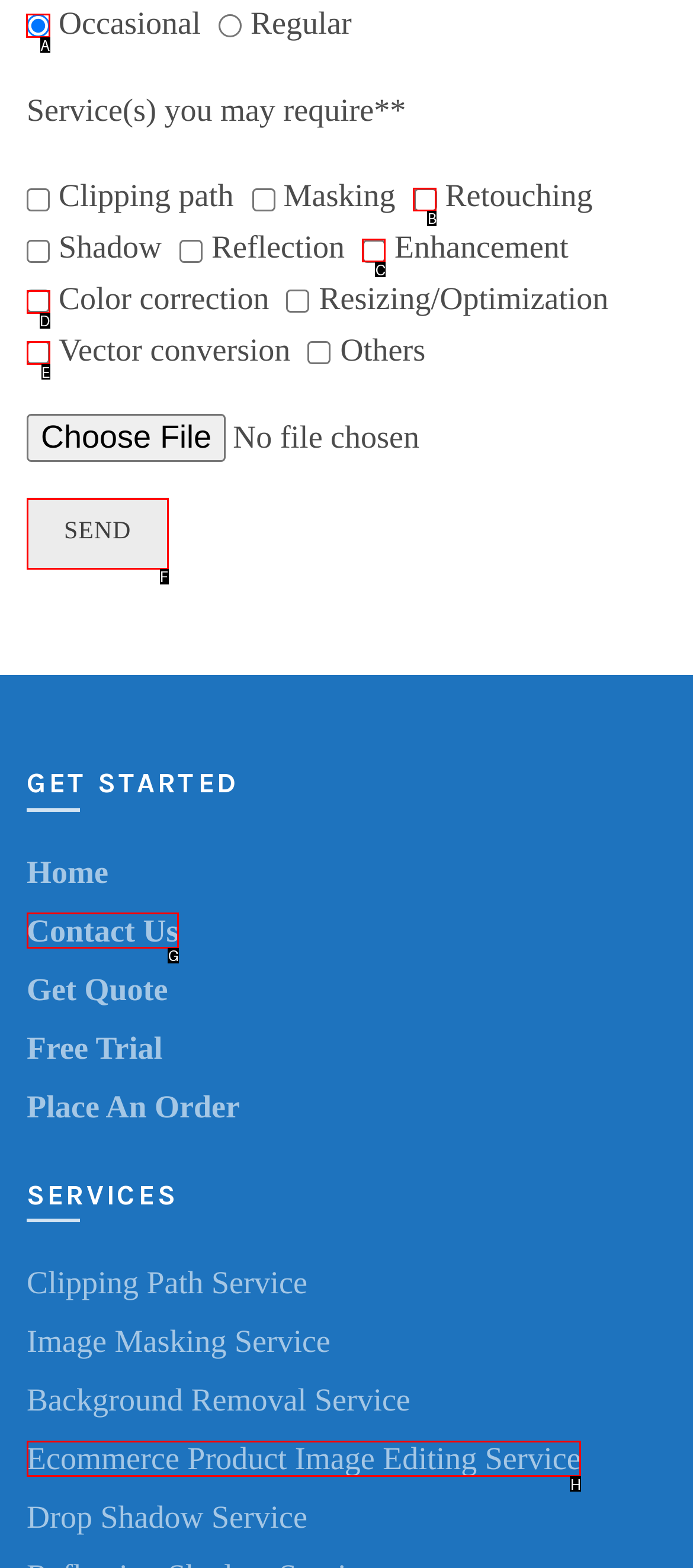Indicate the letter of the UI element that should be clicked to accomplish the task: Select occasional service. Answer with the letter only.

A